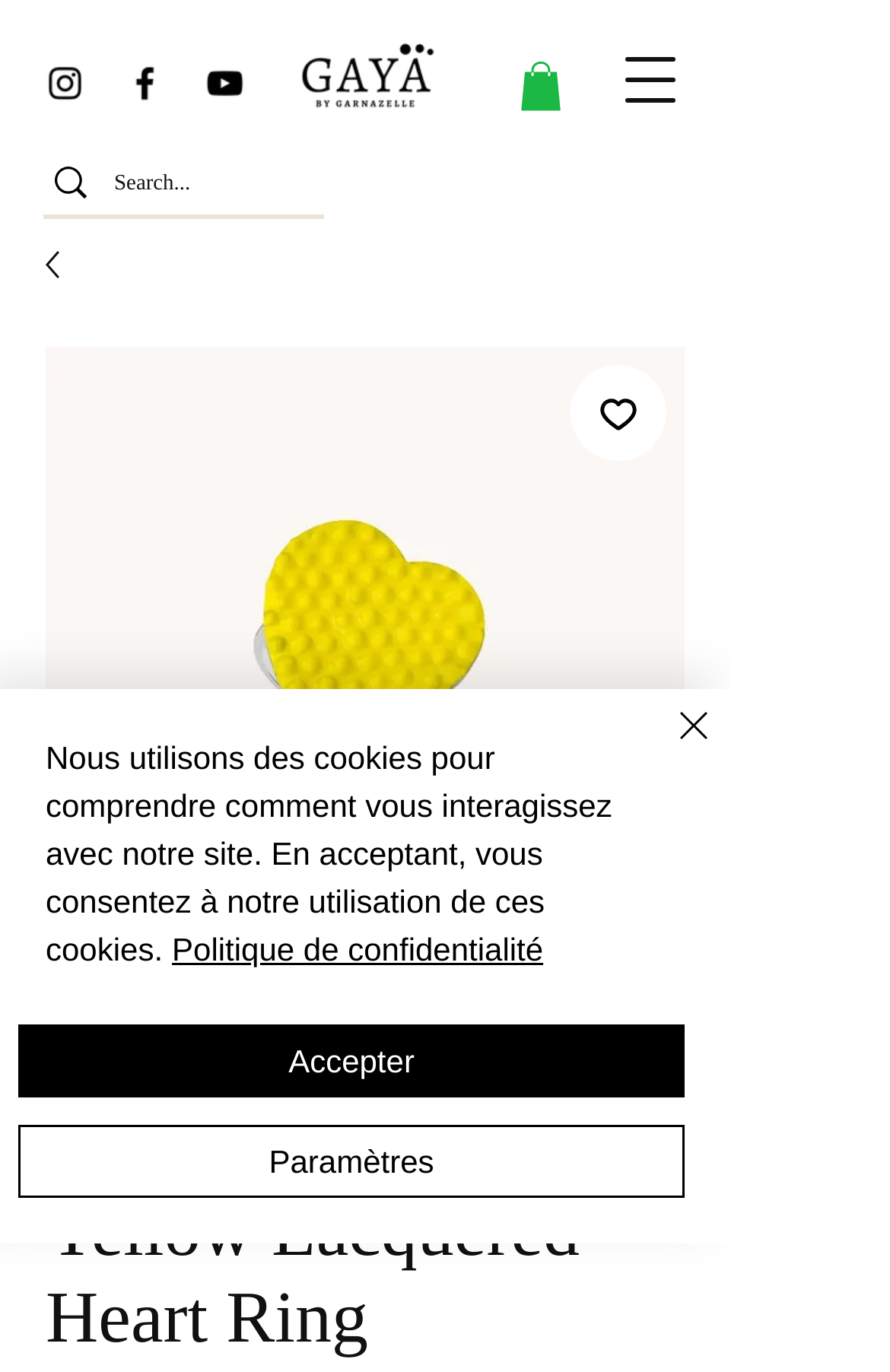Based on what you see in the screenshot, provide a thorough answer to this question: What is the color of the ring?

The image description 'Bague Coeur Laqué Jaune' and the radio buttons with the same description suggest that the color of the ring is yellow.